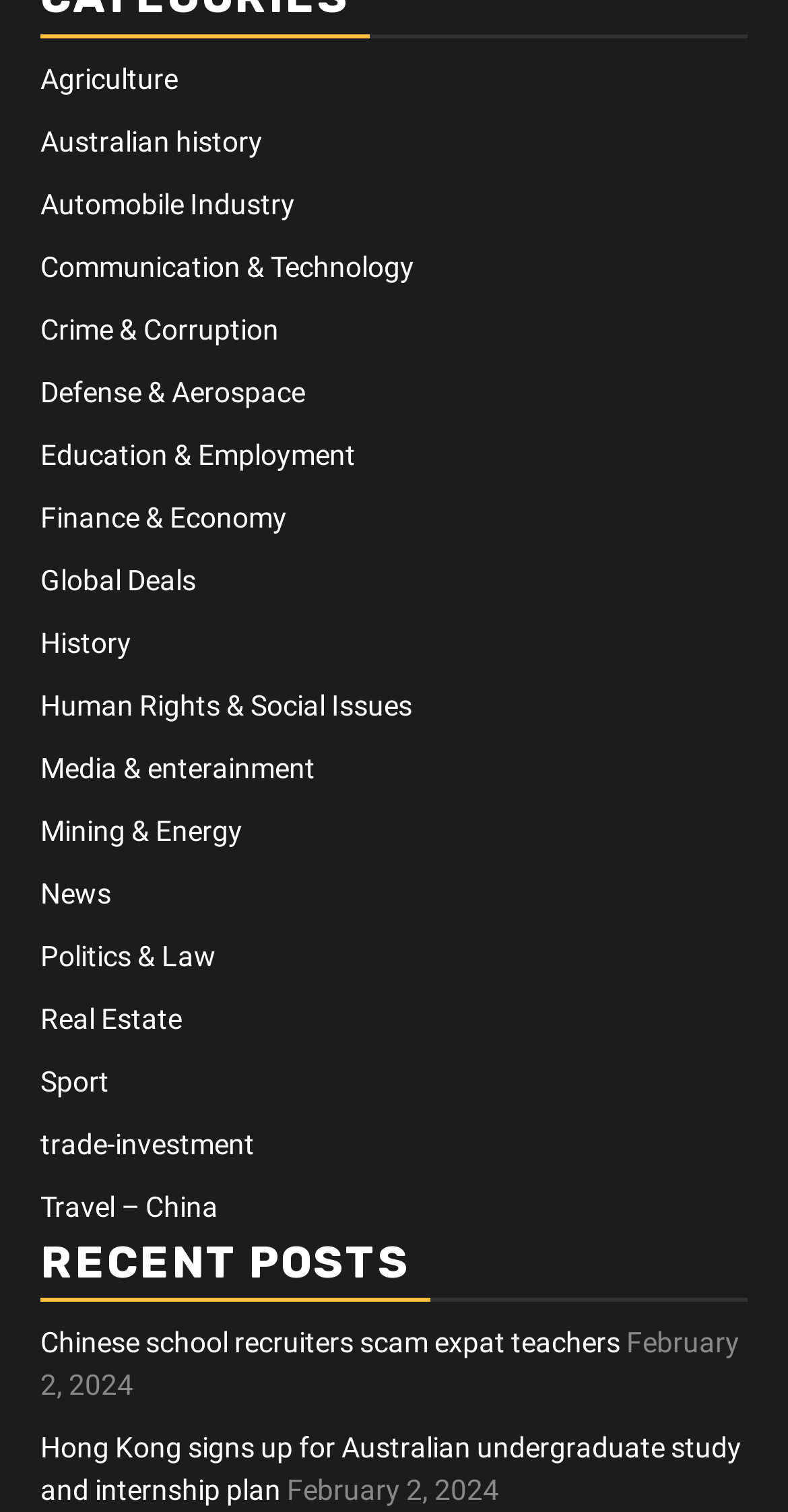What is the topic of the first recent post?
Answer with a single word or phrase, using the screenshot for reference.

Chinese school recruiters scam